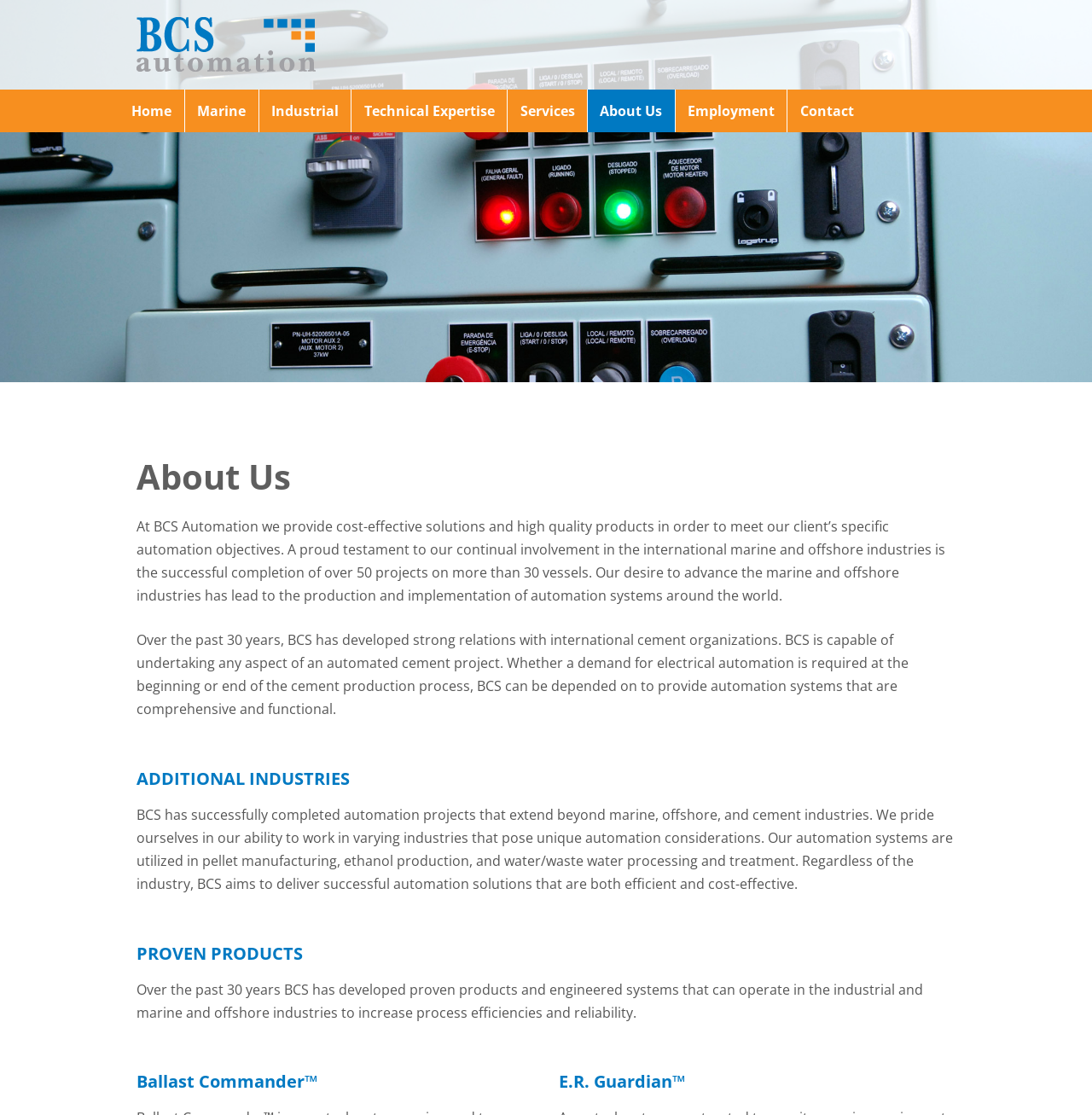Determine the bounding box coordinates of the clickable region to follow the instruction: "View the post about Fraying Gray Pom-Poms and Ridiculously Amazing Love for Valentine's Day".

None